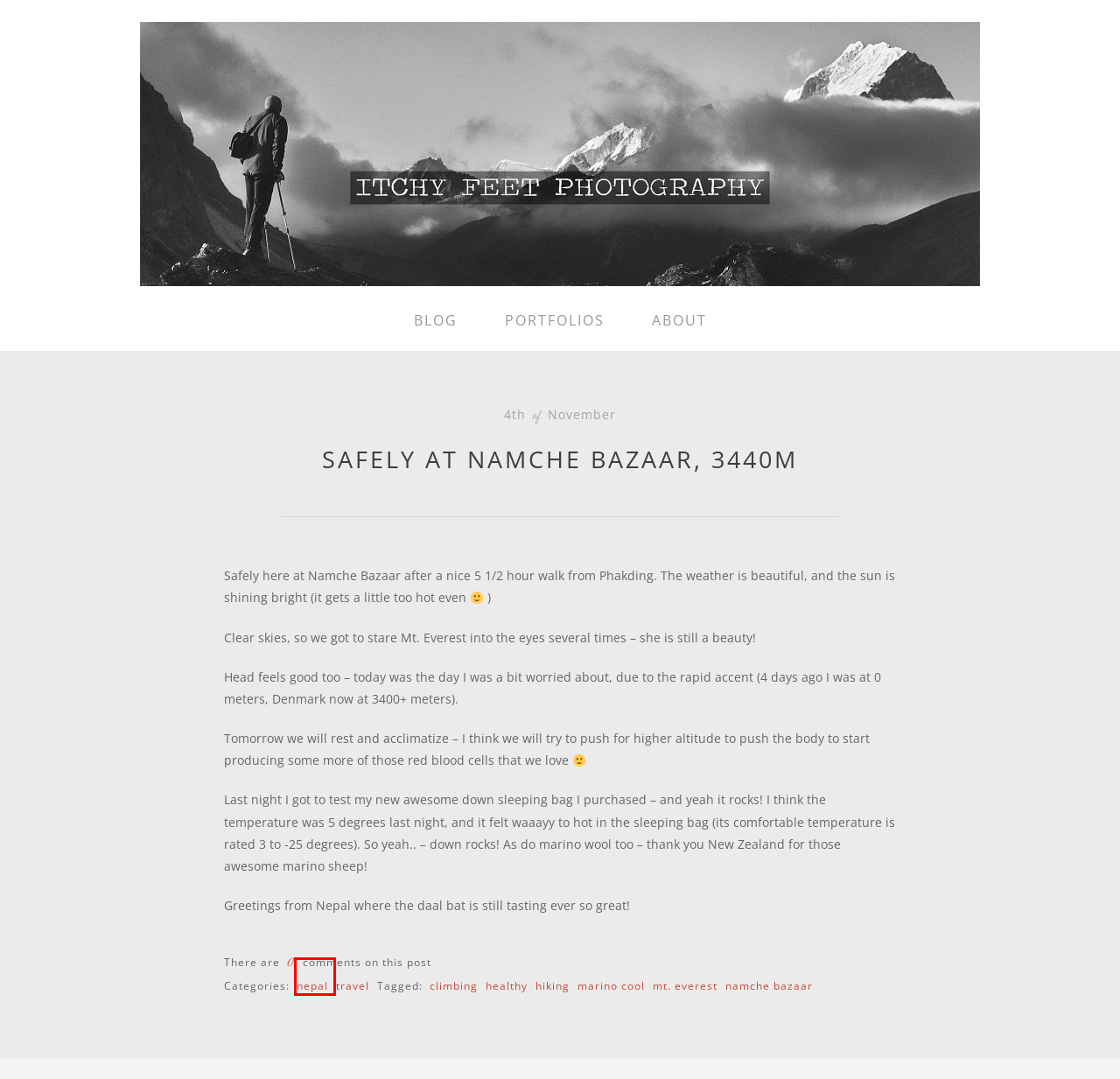Look at the screenshot of the webpage and find the element within the red bounding box. Choose the webpage description that best fits the new webpage that will appear after clicking the element. Here are the candidates:
A. Portfolios - Itchy Feet Travel Photography
B. Itchy Feet Travel Photography - Travel blog by Michael Birkmose
C. About - Itchy Feet Travel Photography
D. Nepal Archives - Itchy Feet Travel Photography
E. healthy Archives - Itchy Feet Travel Photography
F. Travel Archives - Itchy Feet Travel Photography
G. mt. everest Archives - Itchy Feet Travel Photography
H. climbing Archives - Itchy Feet Travel Photography

D